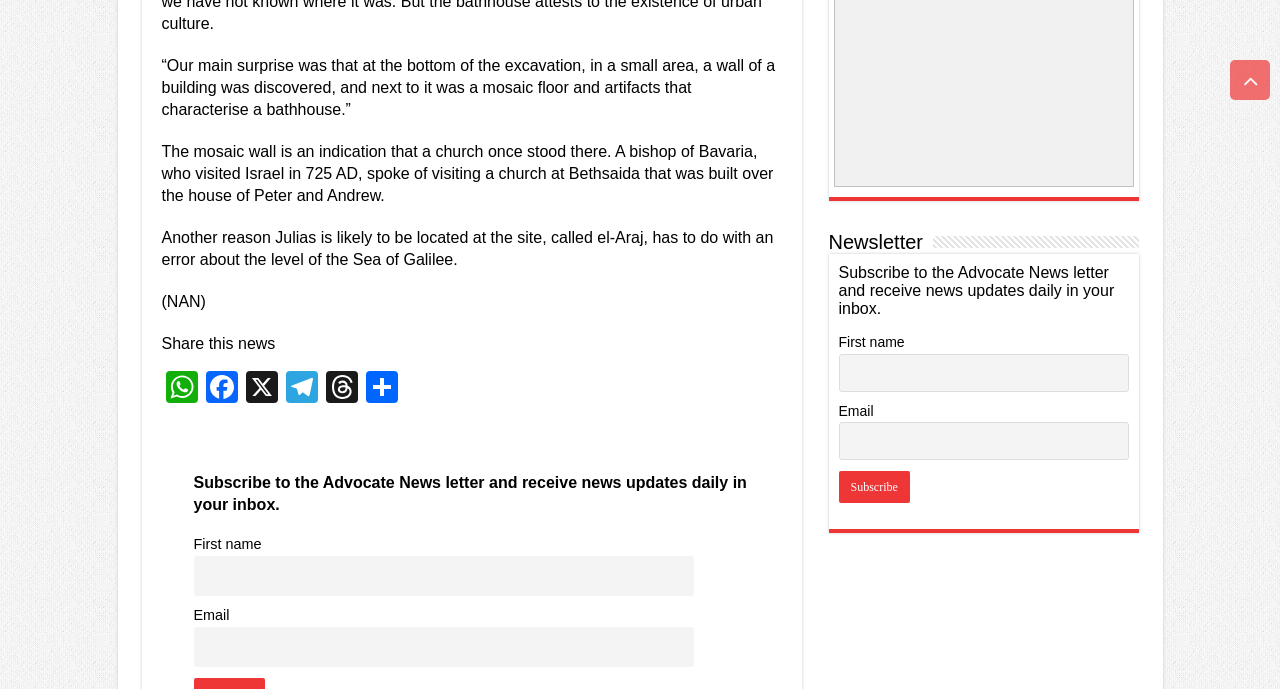Please identify the bounding box coordinates of the element I need to click to follow this instruction: "Scroll to top".

[0.961, 0.087, 0.992, 0.145]